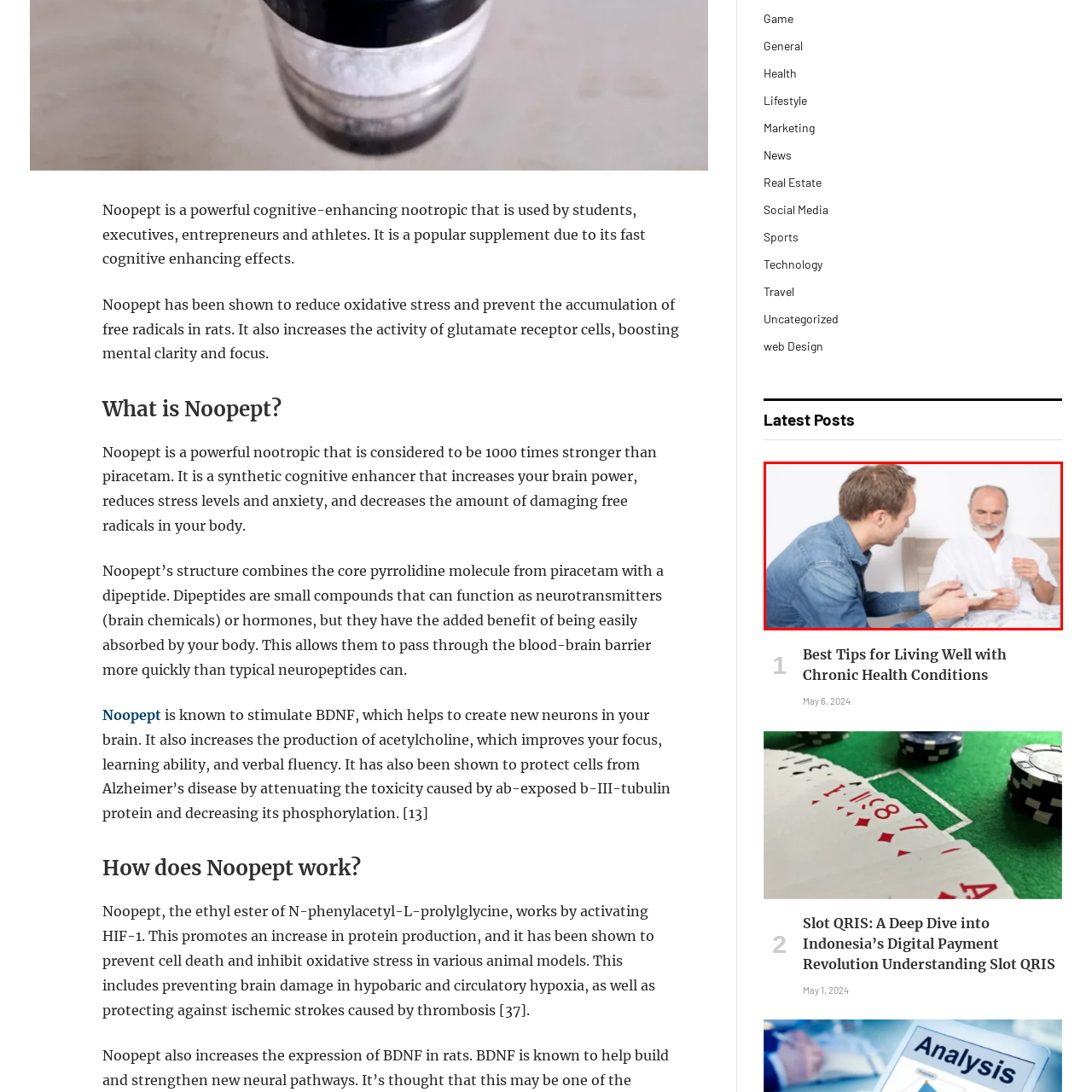Provide an extensive and detailed caption for the image section enclosed by the red boundary.

In the image, a young man attentively hands a pill to an elderly man who is seated on a bed. The elderly man, exhibiting a thoughtful expression, holds a glass of water in his right hand while looking at the pill being offered. The scene conveys a moment of care and support, likely illustrating the importance of medication adherence in managing chronic health conditions. This interaction highlights the role of caregivers or family members in assisting older adults with their health, emphasizing compassion and responsibility in an everyday context. The backdrop features neutral tones, creating a calm and focused environment conducive for this vital exchange.